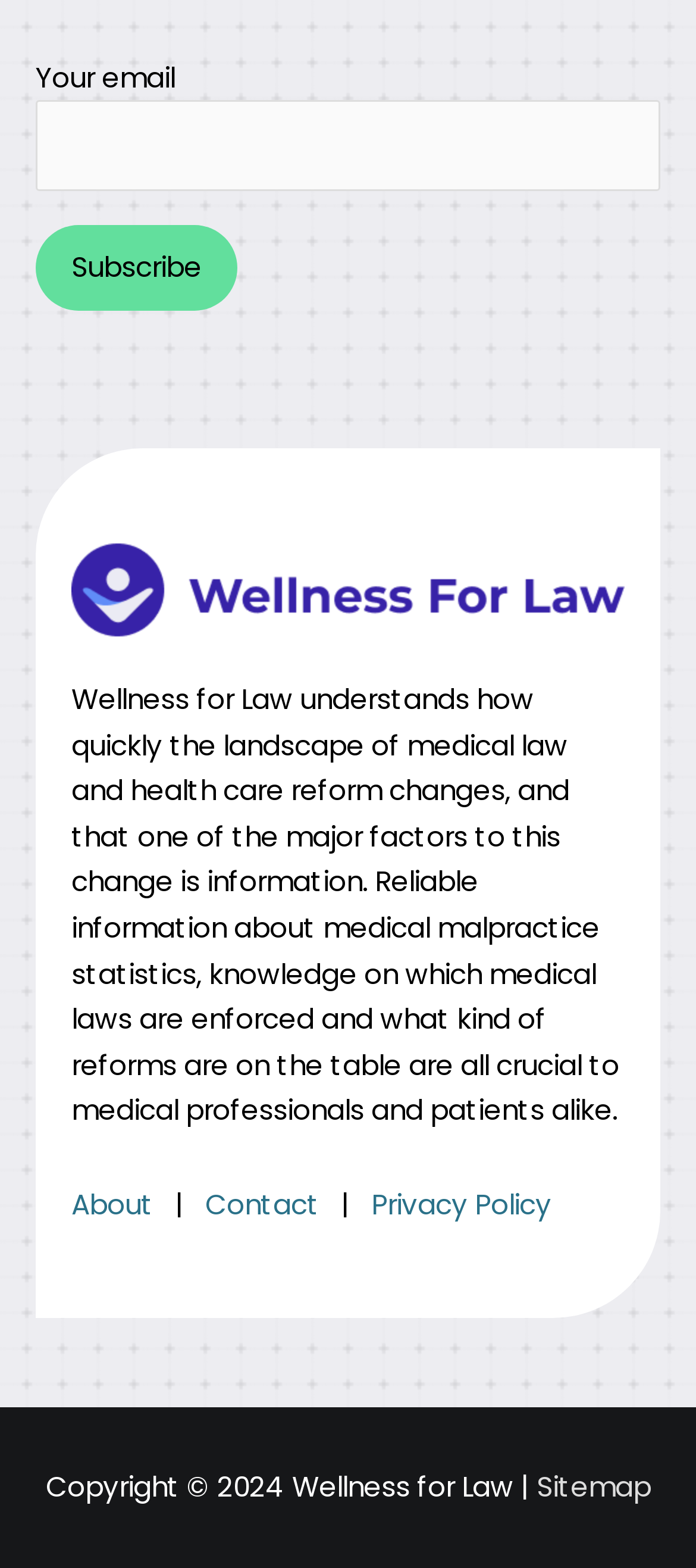Could you find the bounding box coordinates of the clickable area to complete this instruction: "Go to About"?

[0.103, 0.756, 0.221, 0.78]